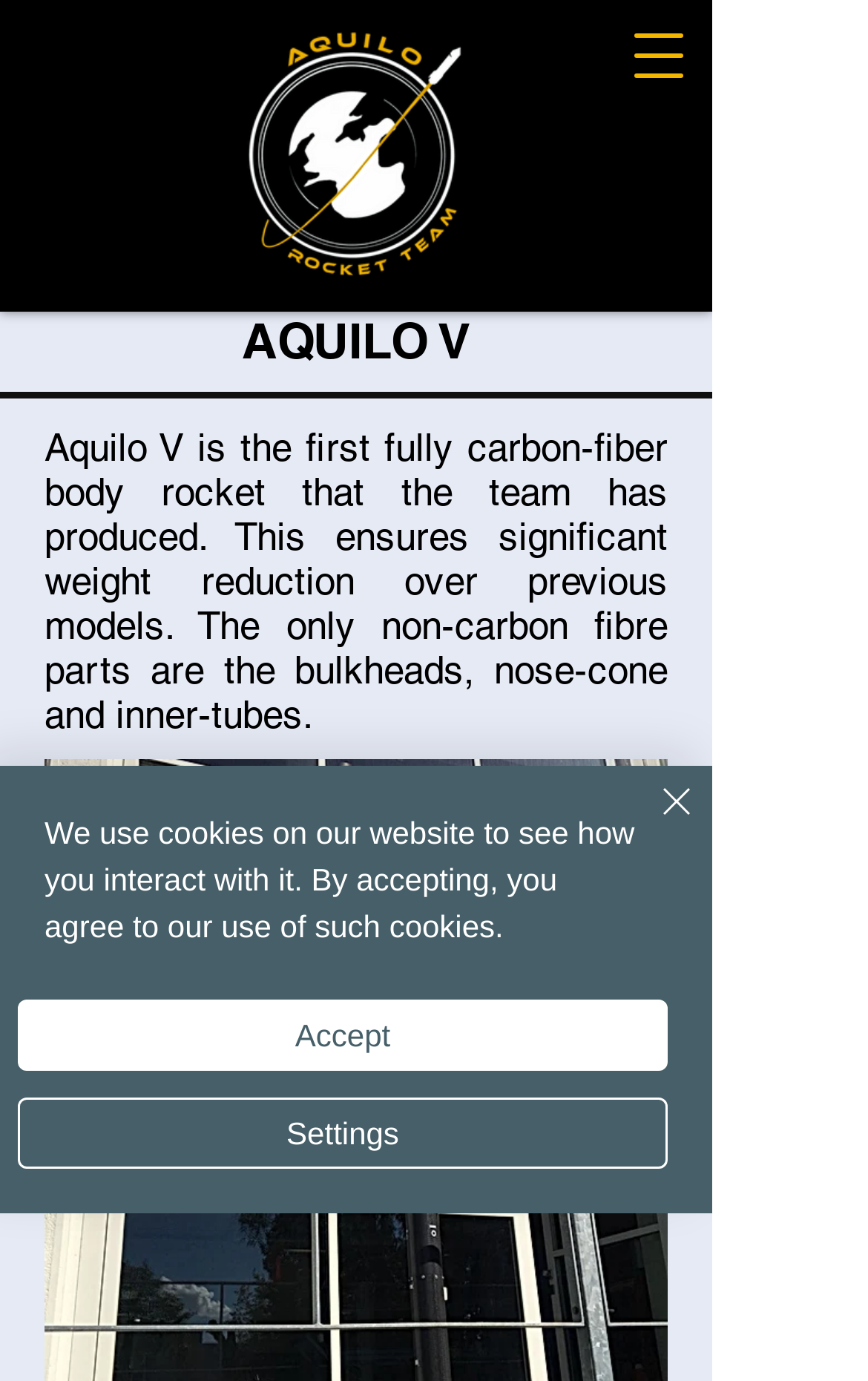Respond to the following query with just one word or a short phrase: 
What is the image on the top-left corner of the webpage?

AquiloRocketTeamLogo